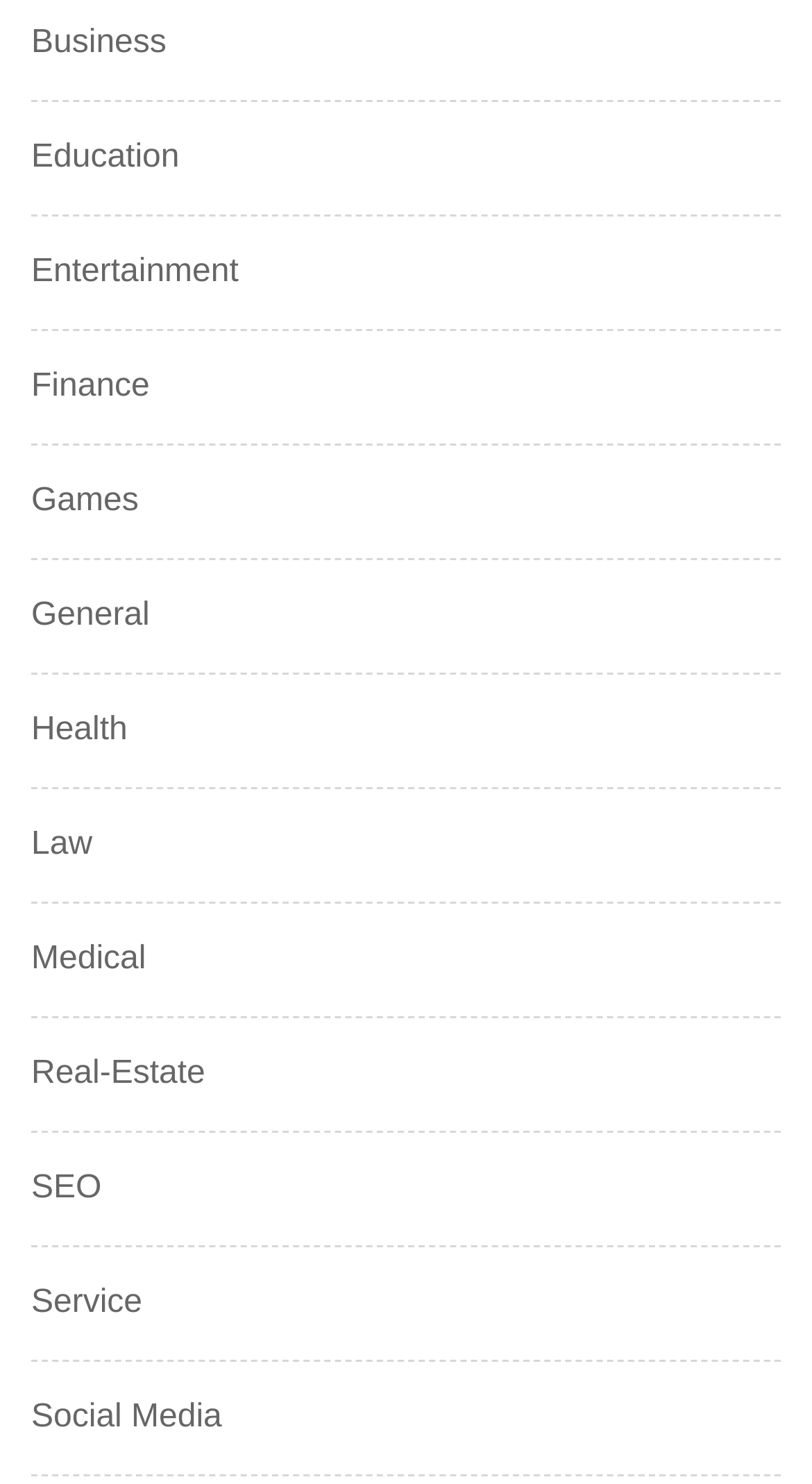Find the bounding box coordinates of the element to click in order to complete this instruction: "View Real-Estate". The bounding box coordinates must be four float numbers between 0 and 1, denoted as [left, top, right, bottom].

[0.038, 0.707, 0.253, 0.74]